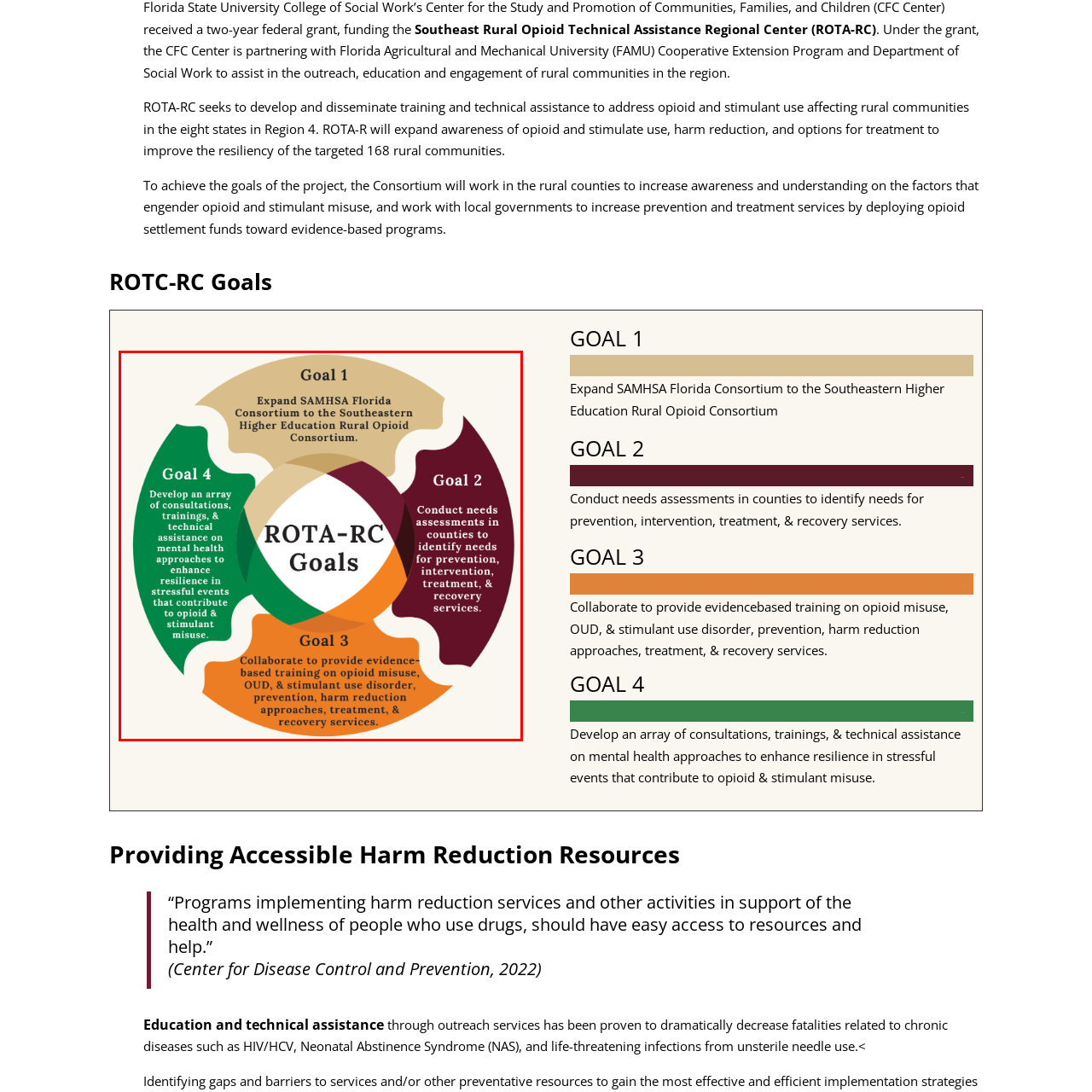Give a detailed account of the scene depicted within the red boundary.

The image titled "ROTA-RC Goals Graphic" visually represents the primary objectives of the Southeast Rural Opioid Technical Assistance Regional Center (ROTA-RC). This diagram organizes the goals into four interconnected sections, highlighting collaborative efforts to combat opioid misuse in rural areas. 

- **Goal 1** focuses on expanding the SAMHSA Florida Consortium to create a Southeastern Higher Education Rural Opioid Consortium.
- **Goal 2** emphasizes conducting needs assessments in various counties to identify requirements for prevention, intervention, treatment, and recovery services.
- **Goal 3** centers on providing evidence-based training related to opioid misuse and stimulant use disorders, along with prevention and recovery strategies.
- **Goal 4** aims to develop a series of consultations, trainings, and technical support on mental health approaches to boost resilience against stressors contributing to substance misuse.

The design of the graphic uses a circular format, connecting each goal to the overarching theme of cooperation and targeted action in addressing the opioid crisis in the affected regions.